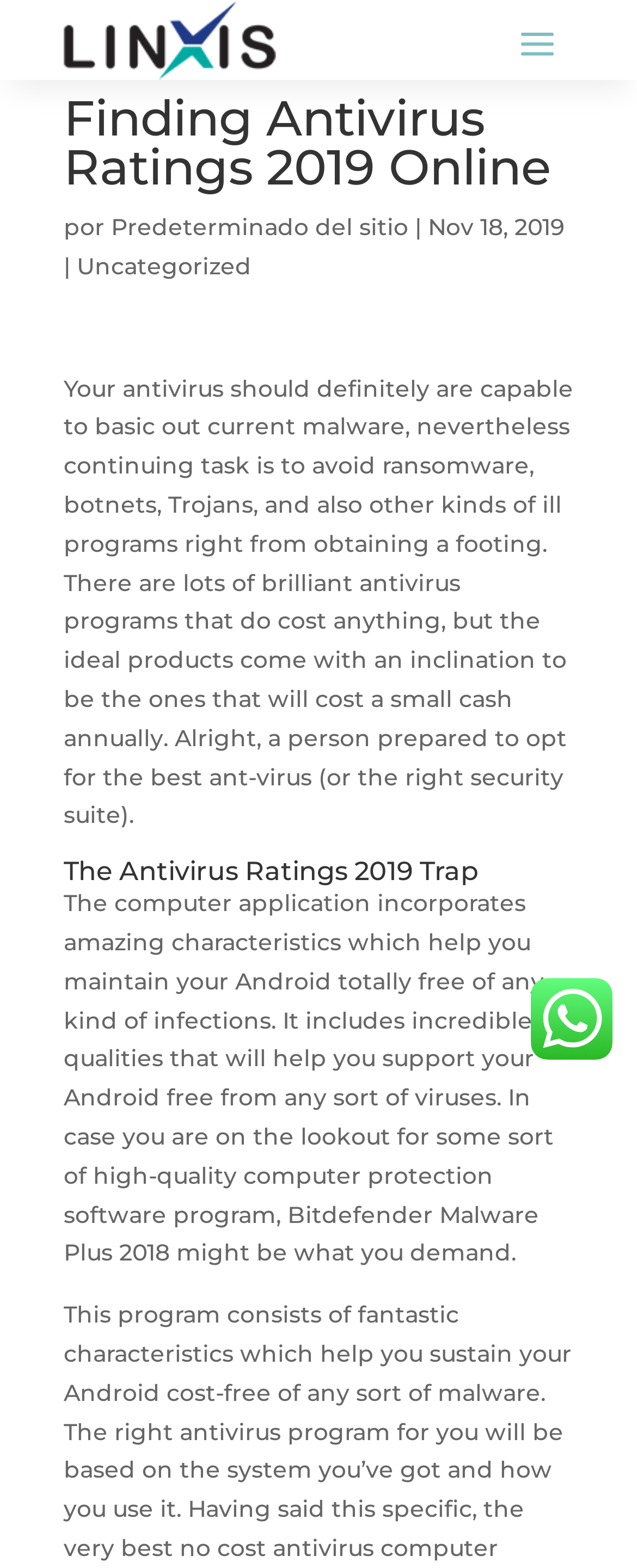How many headings are there in the article?
Could you give a comprehensive explanation in response to this question?

I found the number of headings by counting the elements with the type 'heading'. There are two headings: 'Finding Antivirus Ratings 2019 Online' and 'The Antivirus Ratings 2019 Trap'.